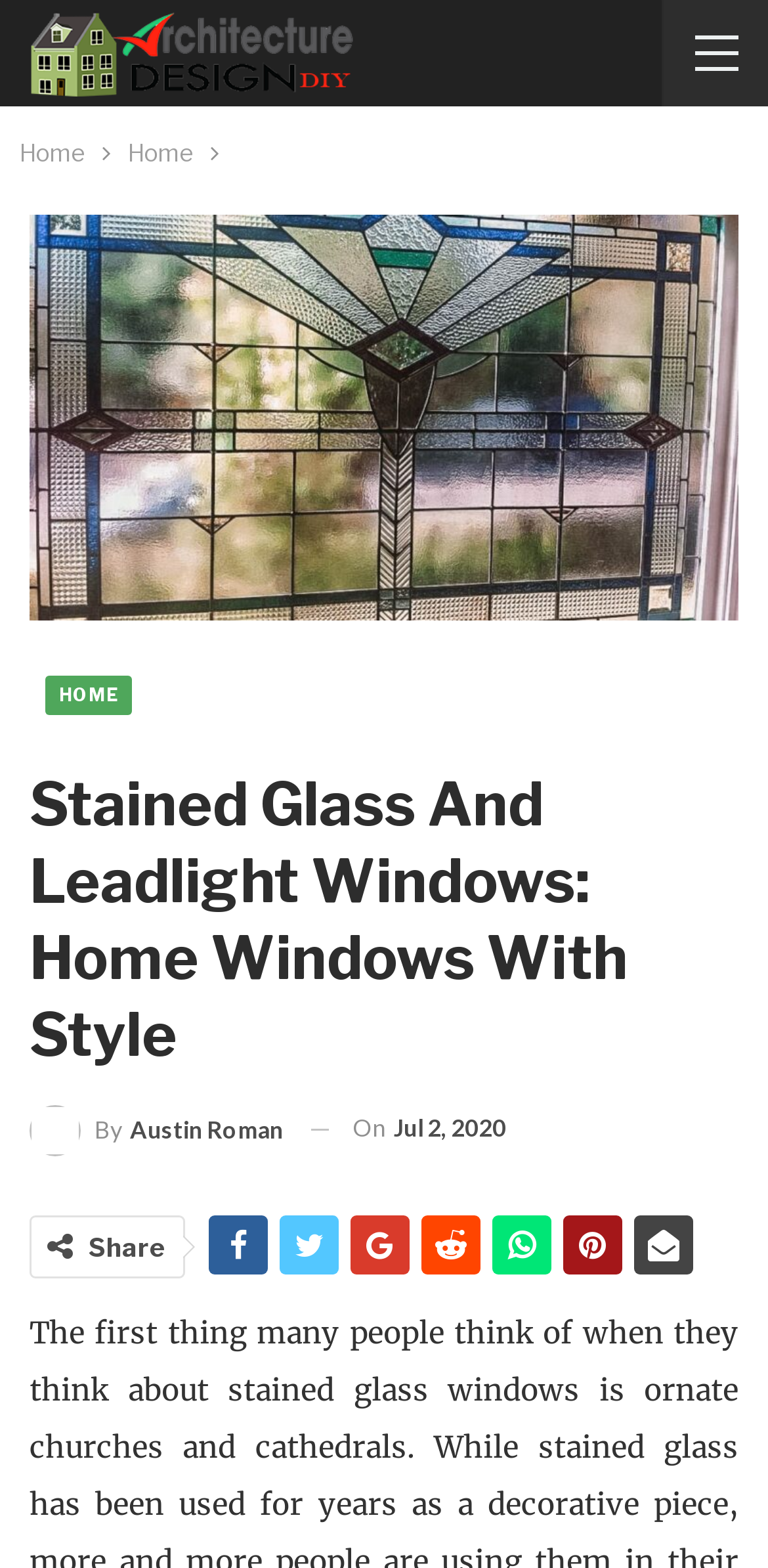Create a detailed narrative describing the layout and content of the webpage.

The webpage is about stained glass and leadlight windows, with a focus on home windows with style. At the top left corner, there is a logo image related to Architecture Design Diy - Get Rid of Ants - Tips & Tricks. Below the logo, a navigation bar with breadcrumbs is located, spanning the entire width of the page. The navigation bar contains two "Home" links, one on the left and one on the right.

The main content area is headed by a title, "Stained Glass And Leadlight Windows: Home Windows With Style", which is centered at the top of the page. Below the title, there is a byline "By Austin Roman" and a timestamp "On Jul 2, 2020". 

On the top right side, there are several social media sharing links, represented by icons, including Facebook, Twitter, LinkedIn, and more. Below these icons, there is a "Share" text. 

The webpage does not appear to have any images related to stained glass windows, but rather focuses on providing information about the topic. The overall structure of the page is simple, with a clear hierarchy of elements.